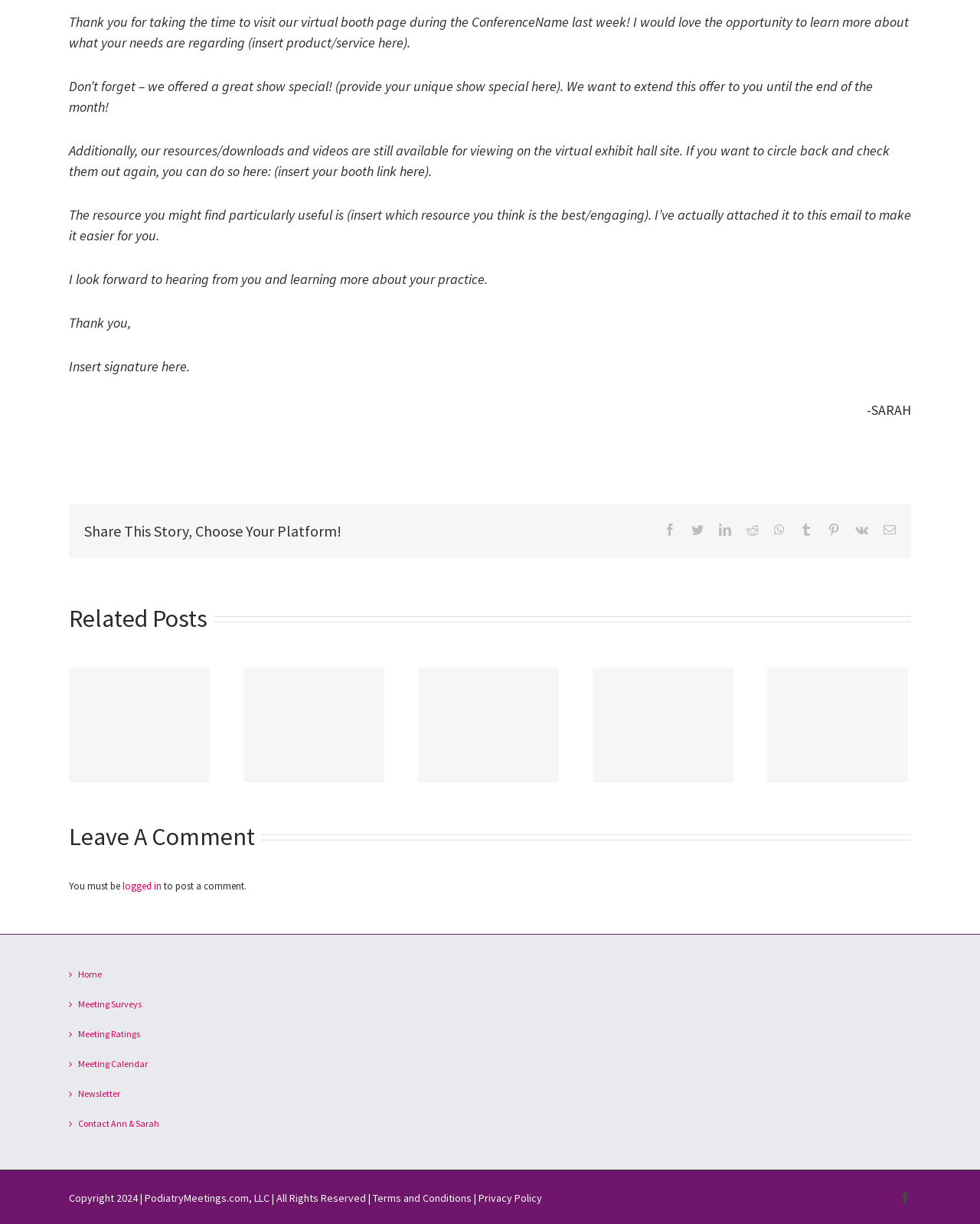Can you specify the bounding box coordinates of the area that needs to be clicked to fulfill the following instruction: "Click on the 'Home' link"?

None